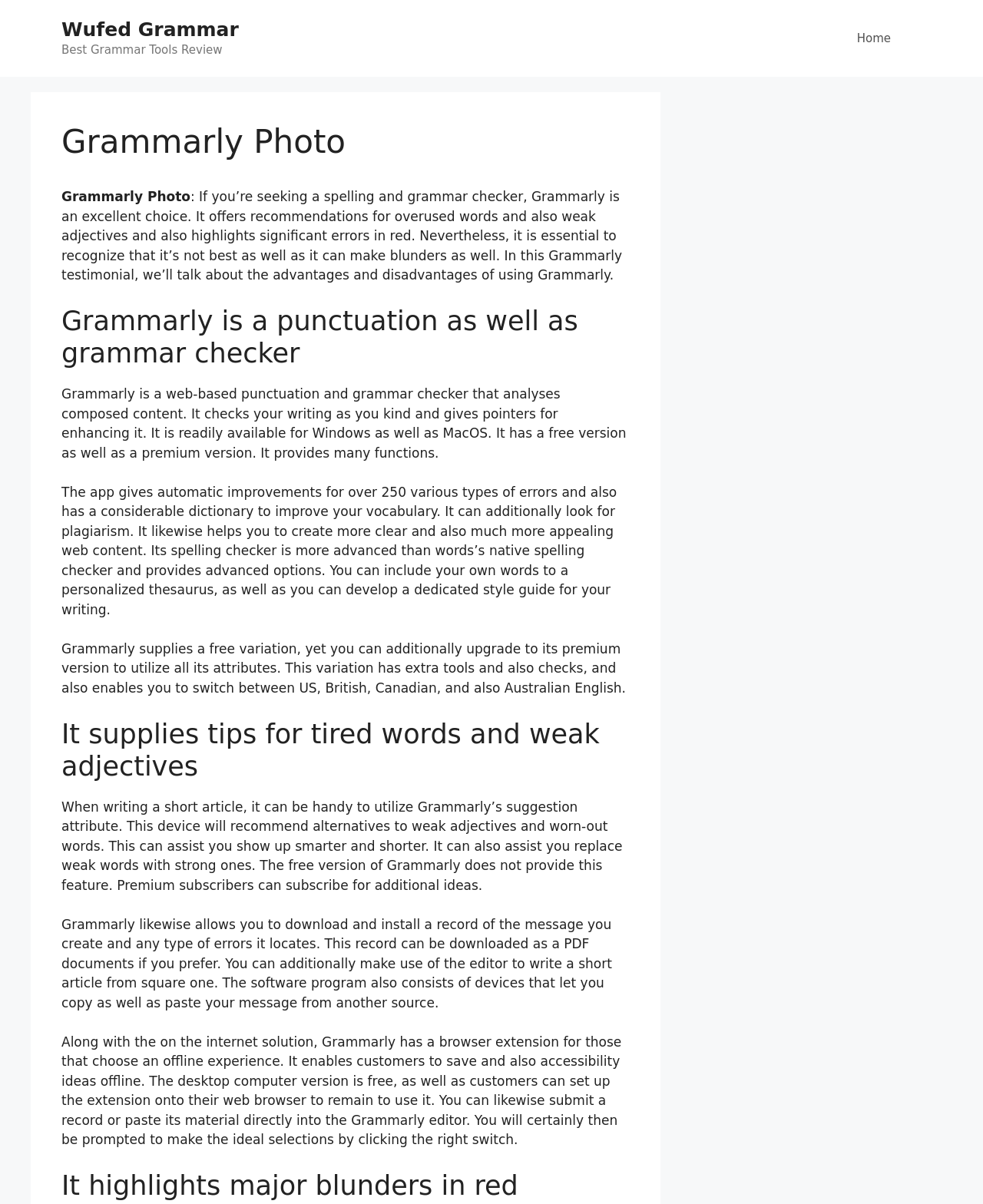Generate a detailed explanation of the webpage's features and information.

The webpage is about Grammarly, a spelling and grammar checker. At the top, there is a banner with a link to "Wufed Grammar" and a static text "Best Grammar Tools Review". On the right side of the banner, there is a navigation menu with a link to "Home". 

Below the banner, there is a heading "Grammarly Photo" followed by a paragraph of text that summarizes the benefits and limitations of using Grammarly. 

The main content of the webpage is divided into sections, each with a heading. The first section is about Grammarly being a punctuation and grammar checker, and it provides a detailed description of its features. 

The next section highlights Grammarly's ability to supply tips for tired words and weak adjectives. This section explains how Grammarly's suggestion feature can help users appear smarter and shorter by replacing weak words with strong ones.

The following section describes Grammarly's reporting feature, which allows users to download a report of their text and any errors it finds. The report can be downloaded as a PDF file.

Finally, there is a section about Grammarly's offline capabilities, including a browser extension that enables users to save and access suggestions offline.